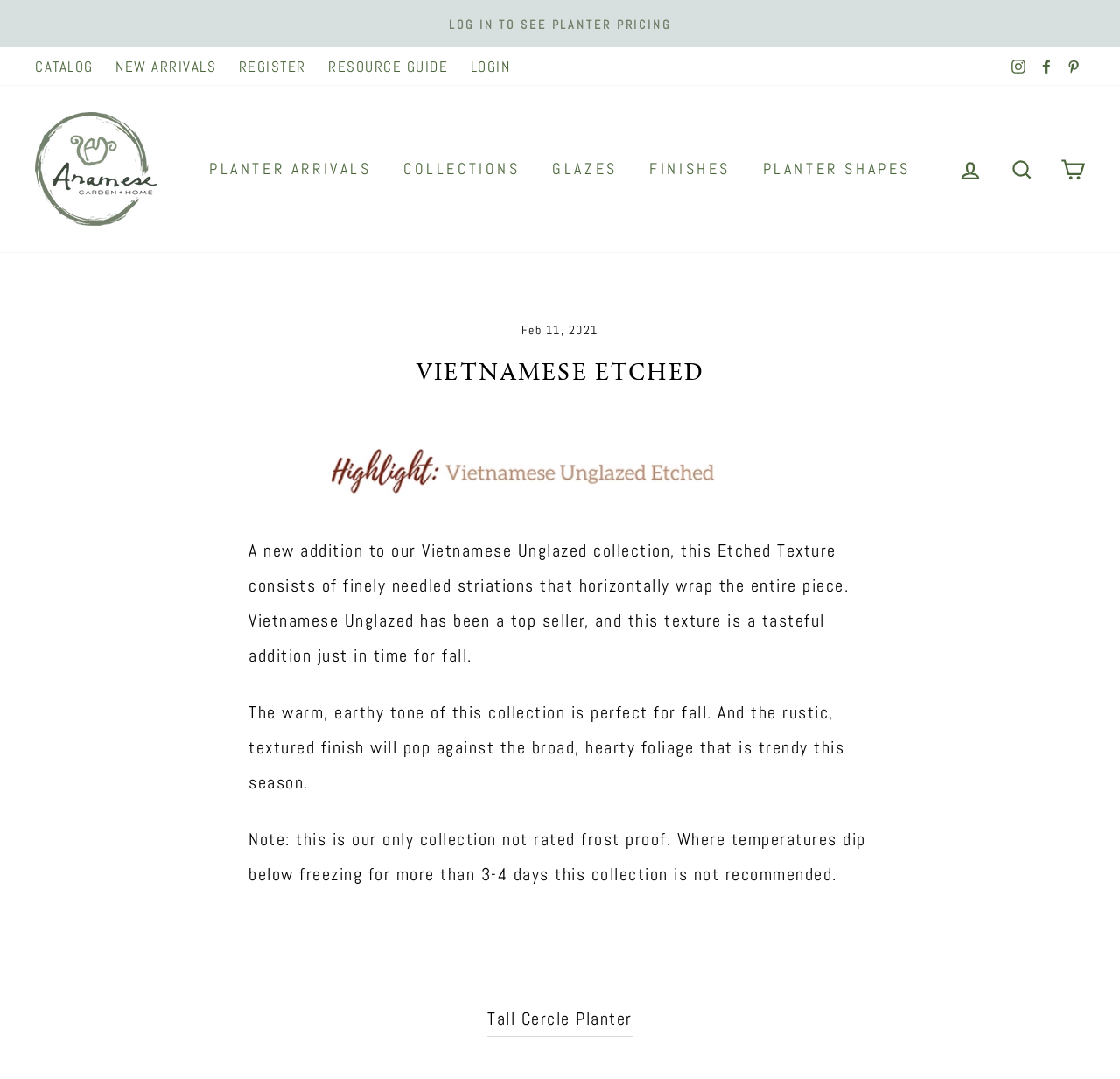What is the name of the website?
Look at the screenshot and respond with one word or a short phrase.

Anamese Garden & Home